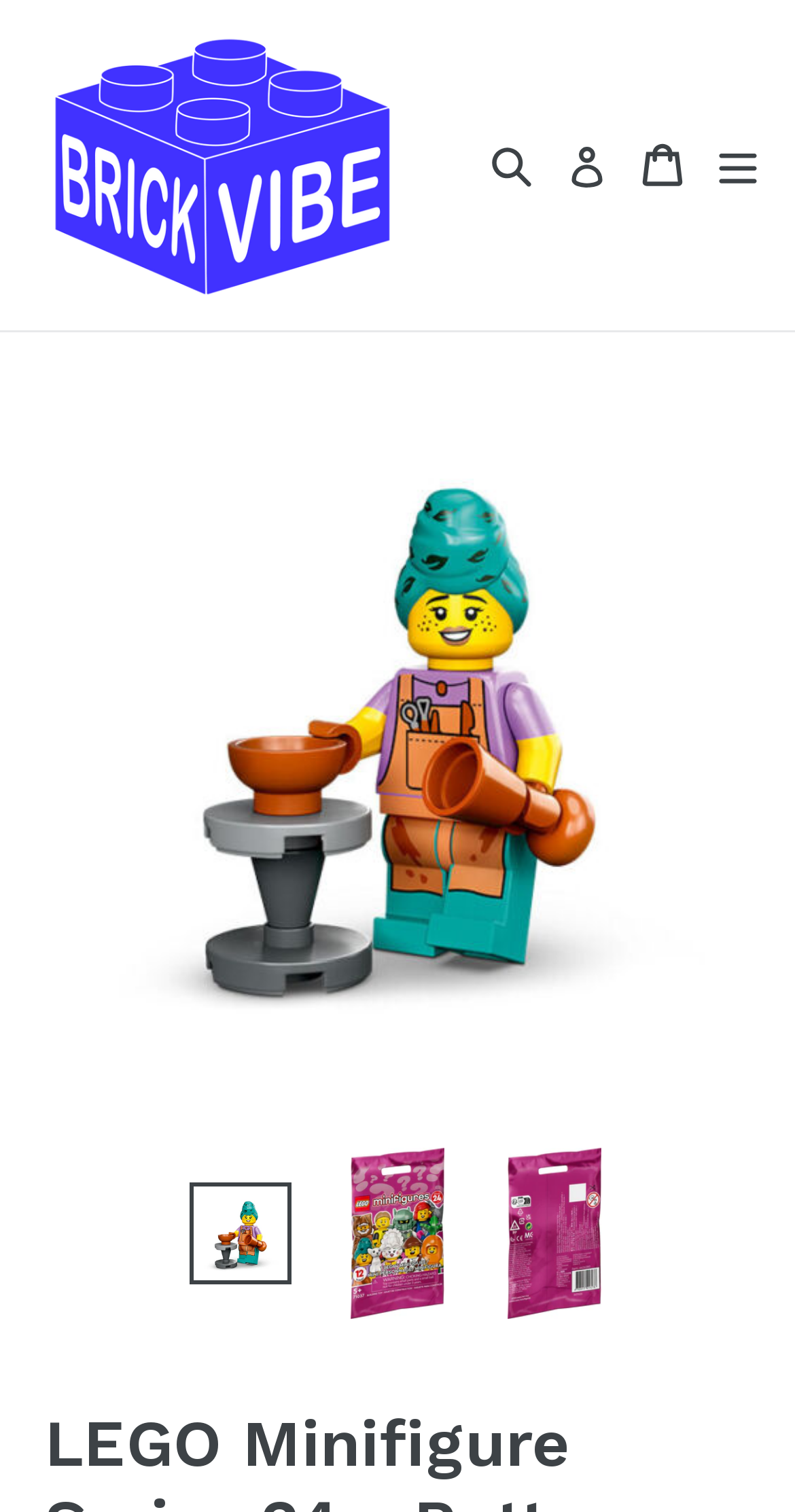How many images of the LEGO minifigure are there?
Refer to the image and respond with a one-word or short-phrase answer.

4